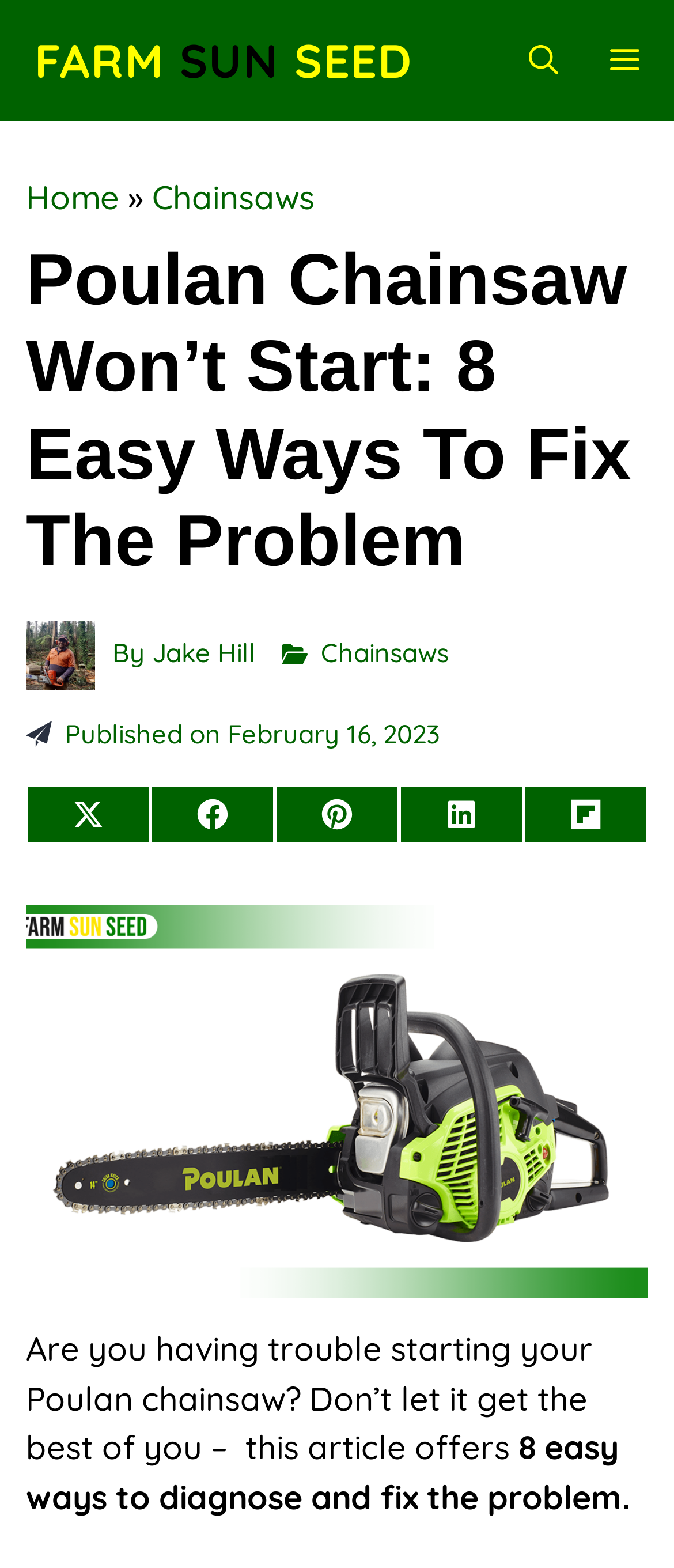Pinpoint the bounding box coordinates of the area that should be clicked to complete the following instruction: "Share on Twitter". The coordinates must be given as four float numbers between 0 and 1, i.e., [left, top, right, bottom].

[0.038, 0.501, 0.223, 0.538]